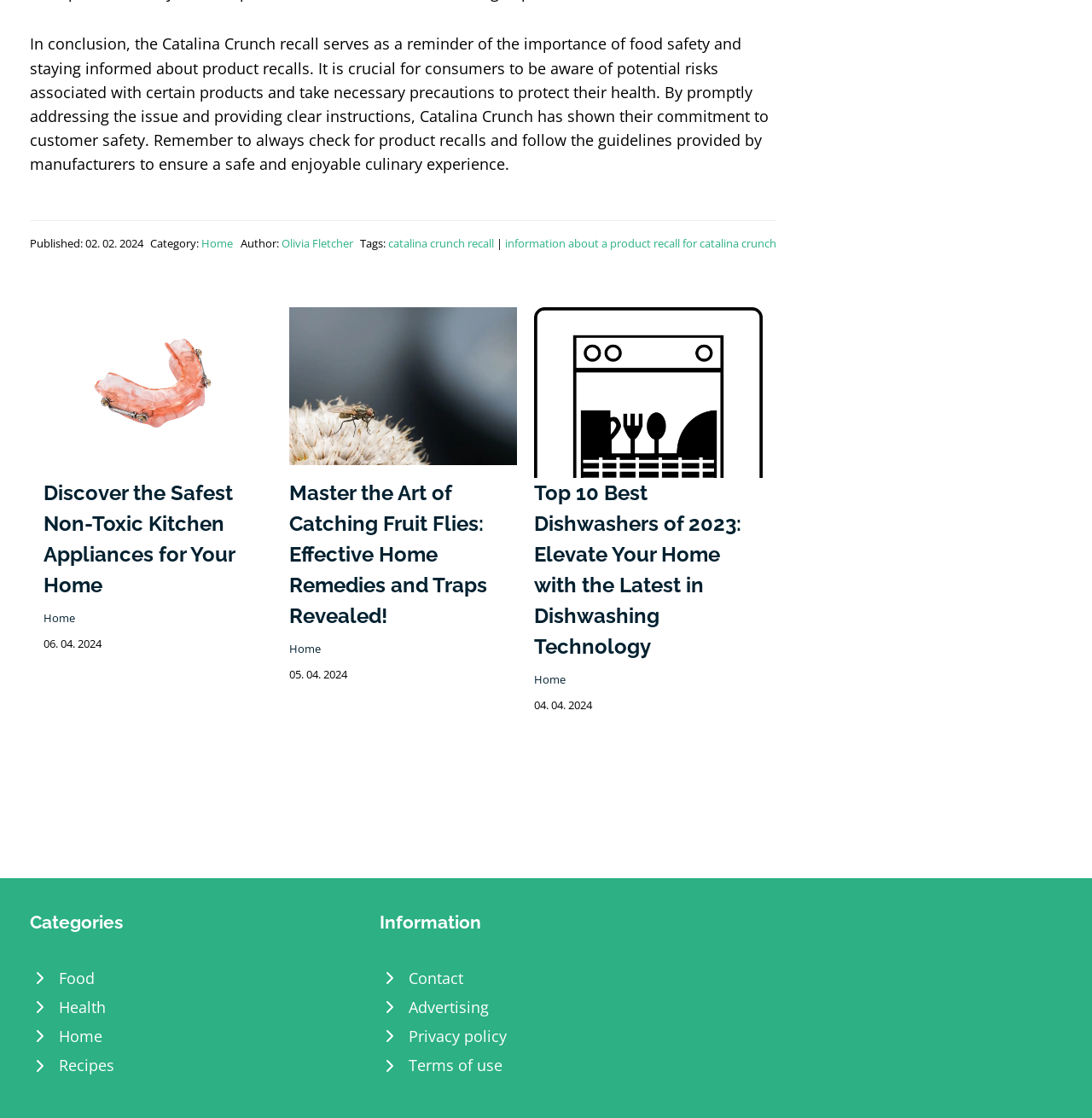Please identify the bounding box coordinates of the area that needs to be clicked to follow this instruction: "Contact the website administrator".

[0.348, 0.862, 0.652, 0.888]